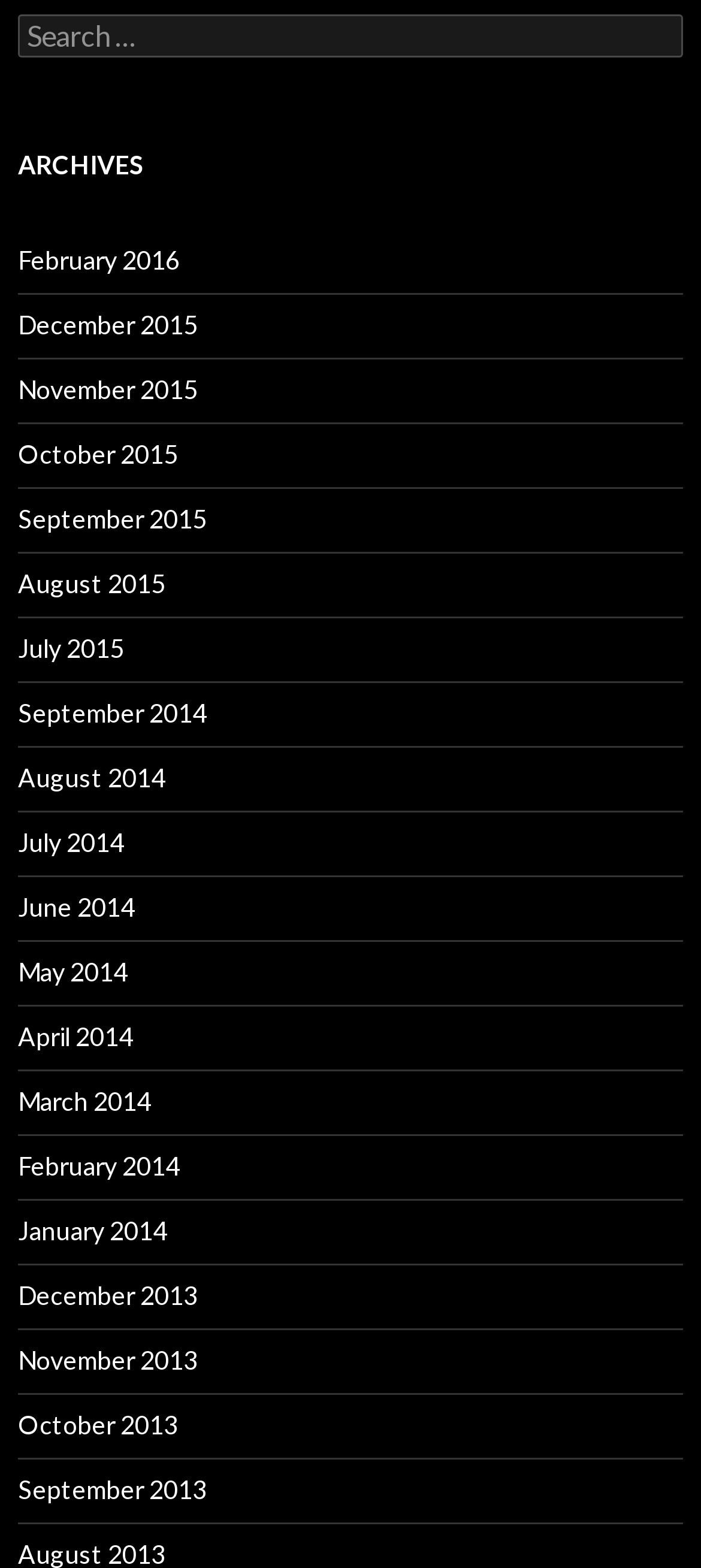Is the search box located above the archives list?
Please provide a detailed answer to the question.

By comparing the y-coordinates of the bounding boxes, I can determine that the search box is located above the archives list, with the search box having a y1 coordinate of 0.01 and the archives list starting at a y1 coordinate of 0.092.